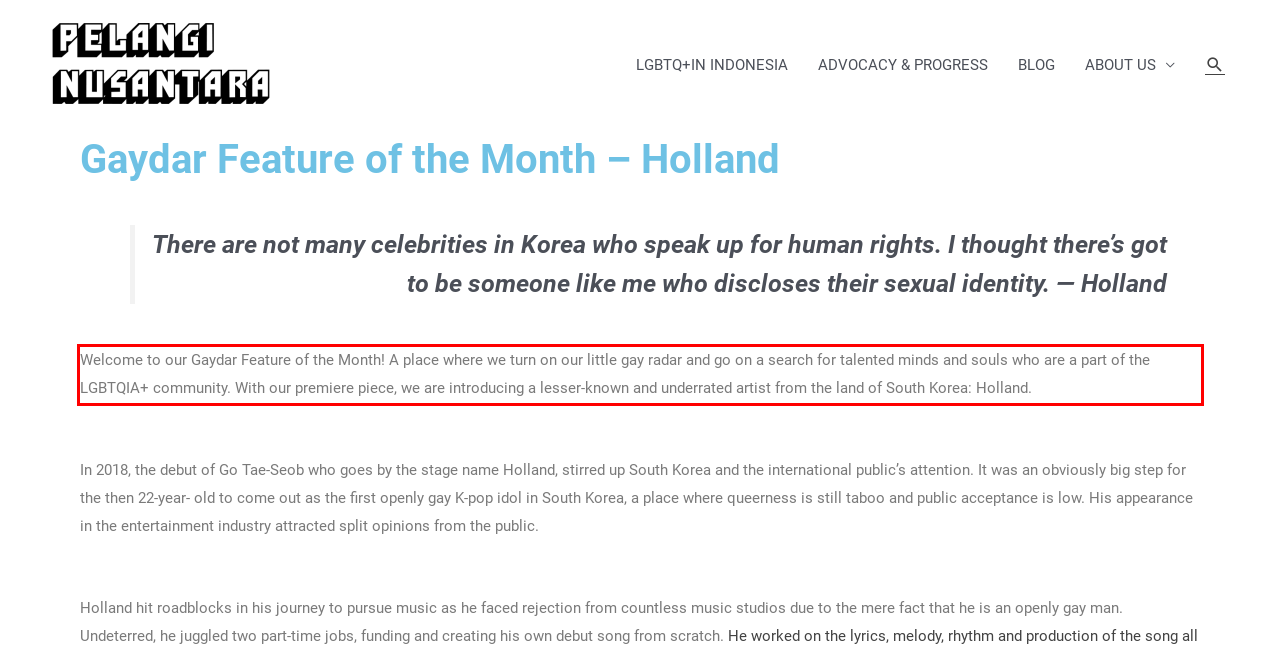Please identify the text within the red rectangular bounding box in the provided webpage screenshot.

Welcome to our Gaydar Feature of the Month! A place where we turn on our little gay radar and go on a search for talented minds and souls who are a part of the LGBTQIA+ community. With our premiere piece, we are introducing a lesser-known and underrated artist from the land of South Korea: Holland.